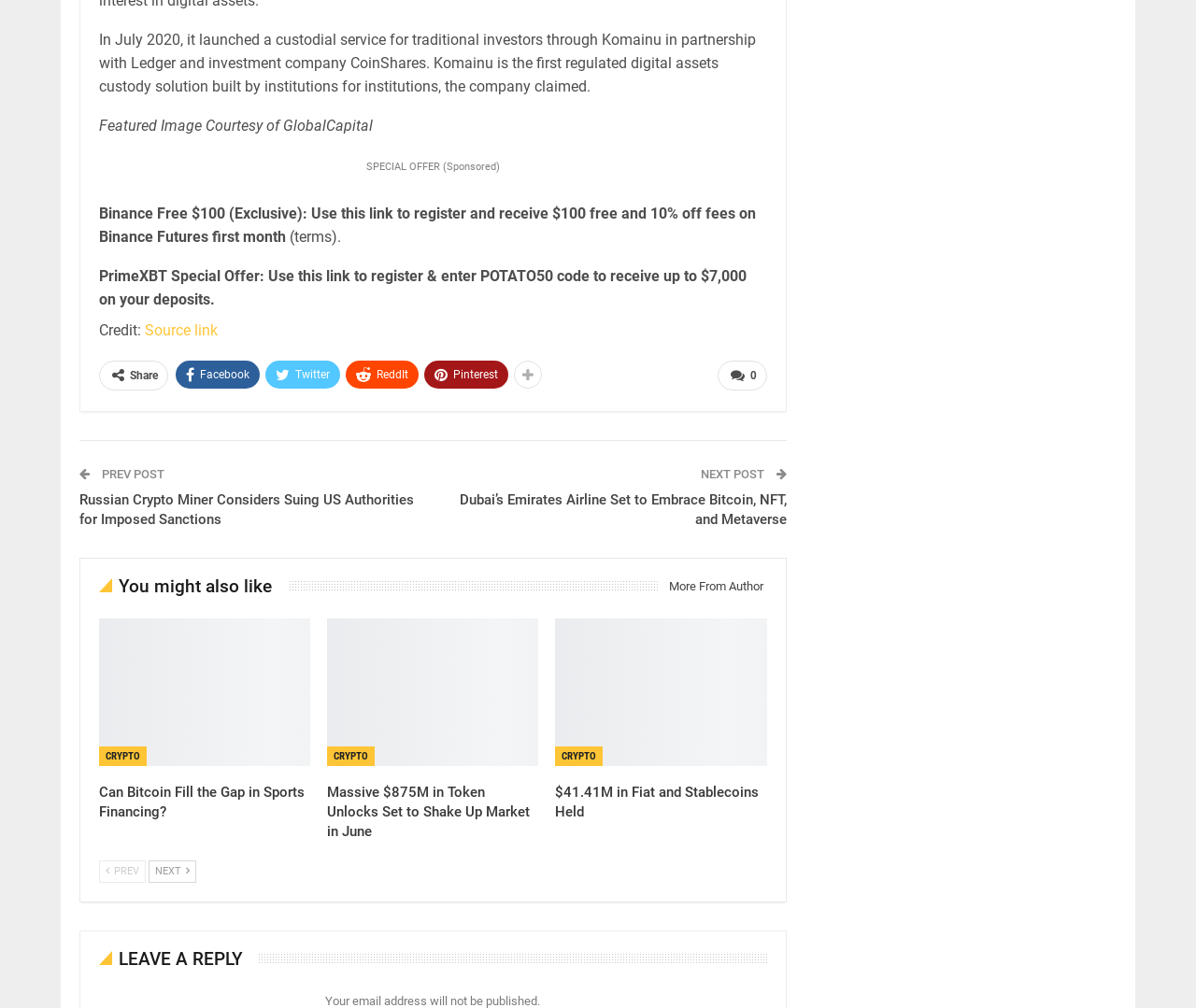Please find the bounding box coordinates of the element that must be clicked to perform the given instruction: "Click on the 'Russian Crypto Miner Considers Suing US Authorities for Imposed Sanctions' link". The coordinates should be four float numbers from 0 to 1, i.e., [left, top, right, bottom].

[0.066, 0.487, 0.346, 0.523]